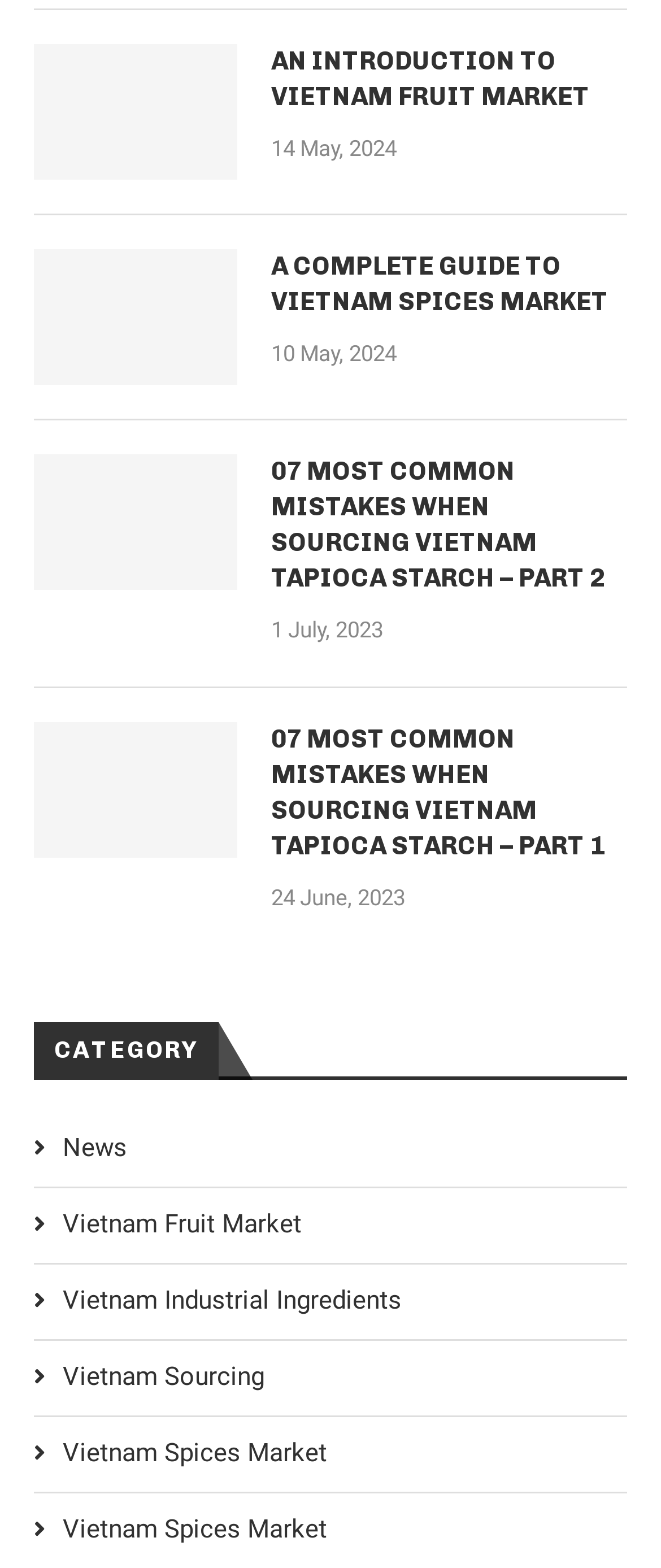When was the second article published?
Provide a concise answer using a single word or phrase based on the image.

10 May, 2024